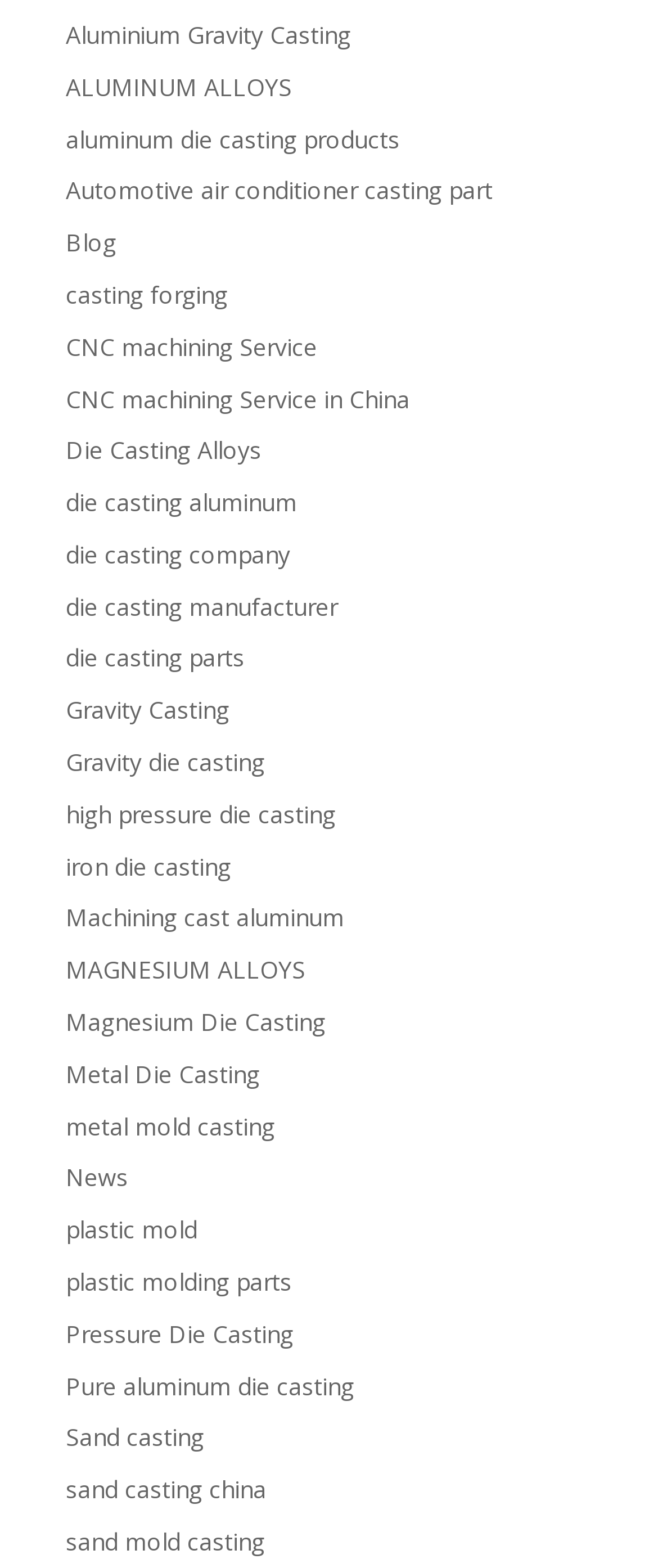Use a single word or phrase to answer the following:
What is the last link on this webpage?

Sand mold casting